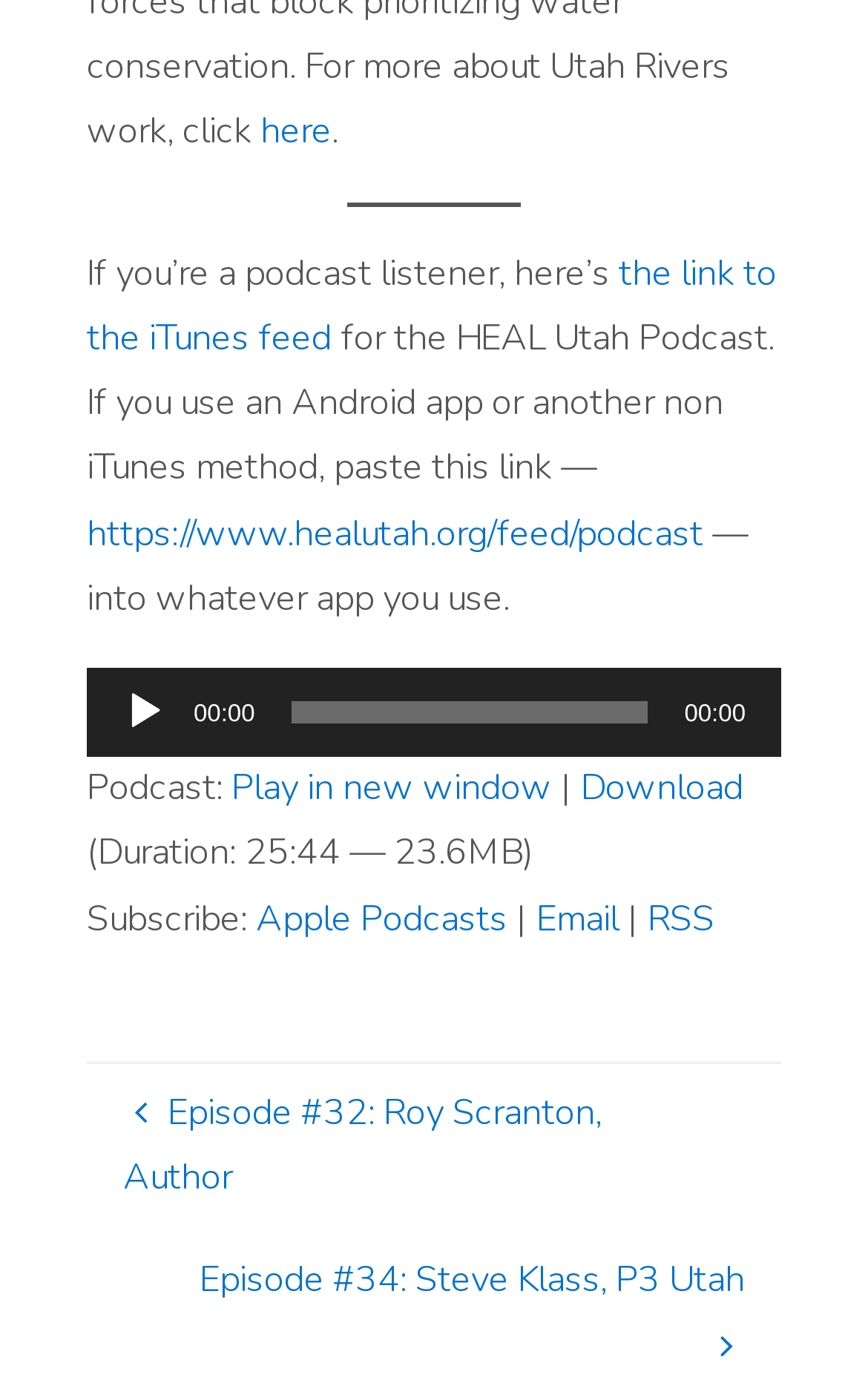Specify the bounding box coordinates of the element's area that should be clicked to execute the given instruction: "Click the 'here' link". The coordinates should be four float numbers between 0 and 1, i.e., [left, top, right, bottom].

[0.3, 0.078, 0.382, 0.113]